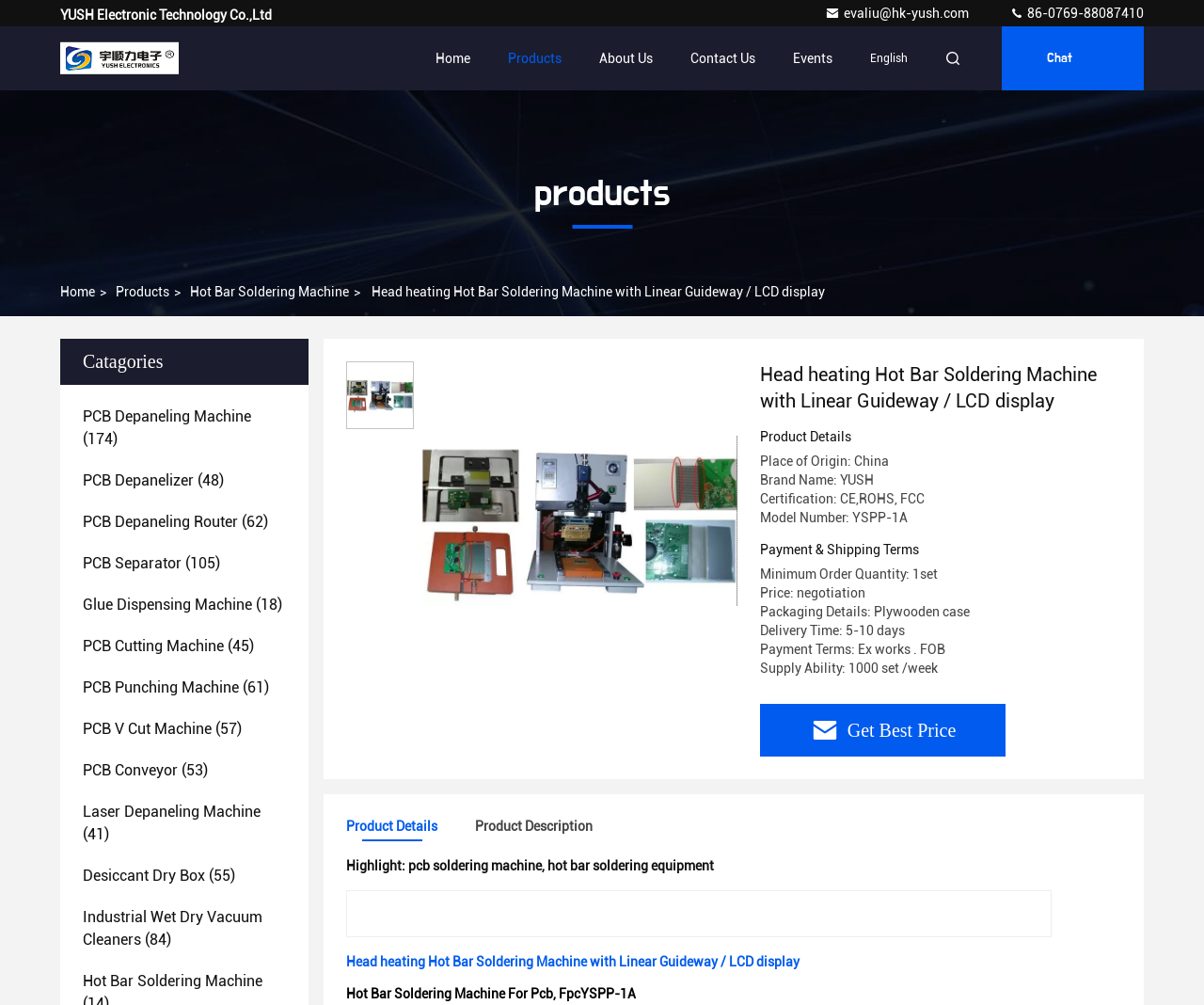Could you specify the bounding box coordinates for the clickable section to complete the following instruction: "View the 'Product Details'"?

[0.631, 0.427, 0.707, 0.442]